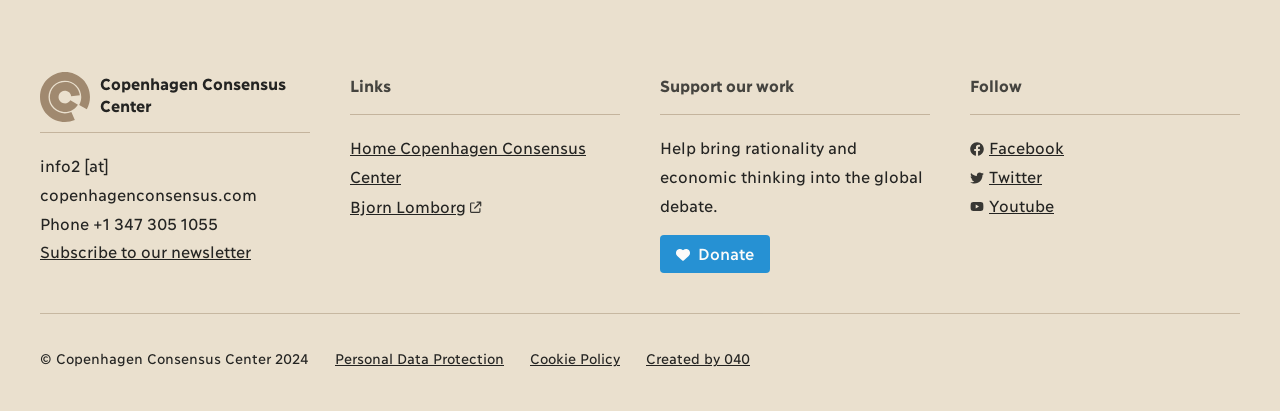How can I support the work of Copenhagen Consensus Center?
Utilize the information in the image to give a detailed answer to the question.

I found the way to support the work by looking at the heading 'Support our work' and the link 'Donate' located at [0.516, 0.595, 0.602, 0.641] with a button 'Donate' inside it.